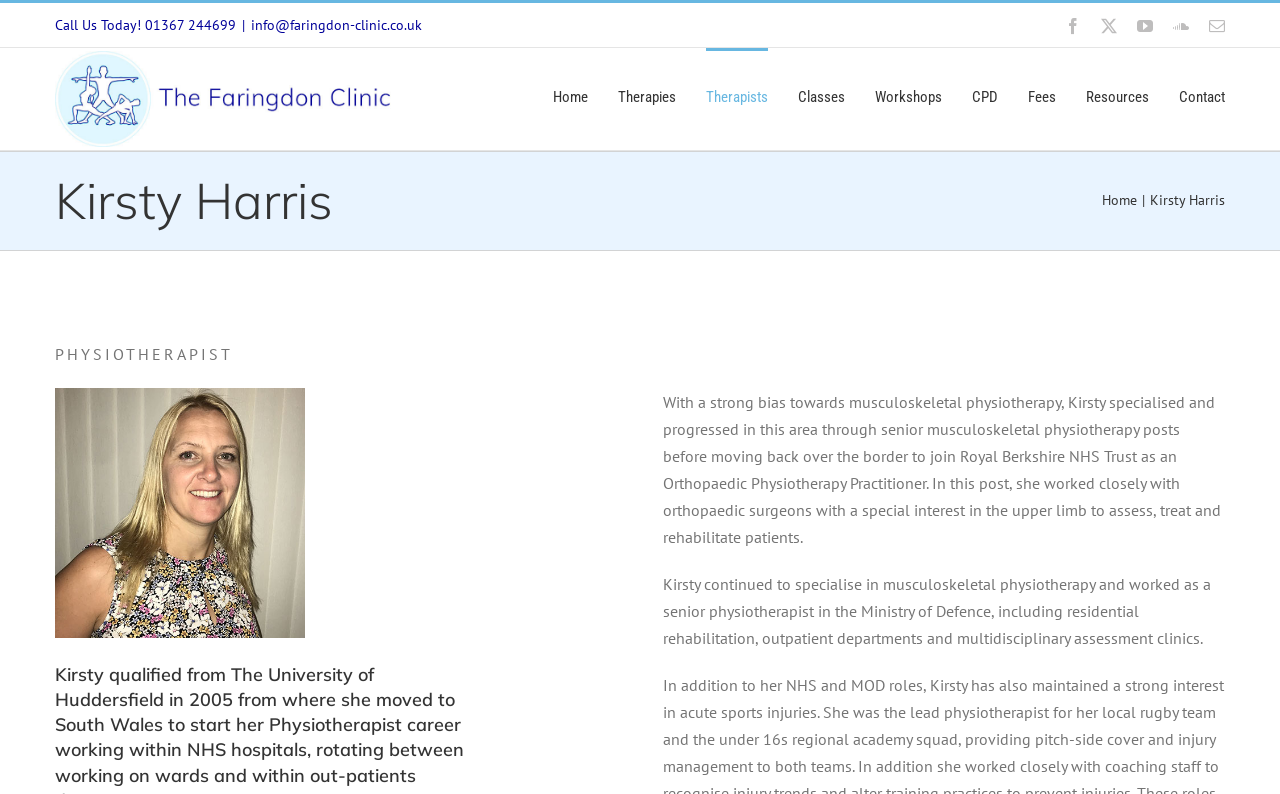Identify the bounding box coordinates of the part that should be clicked to carry out this instruction: "Send an email to the clinic".

[0.196, 0.02, 0.33, 0.043]